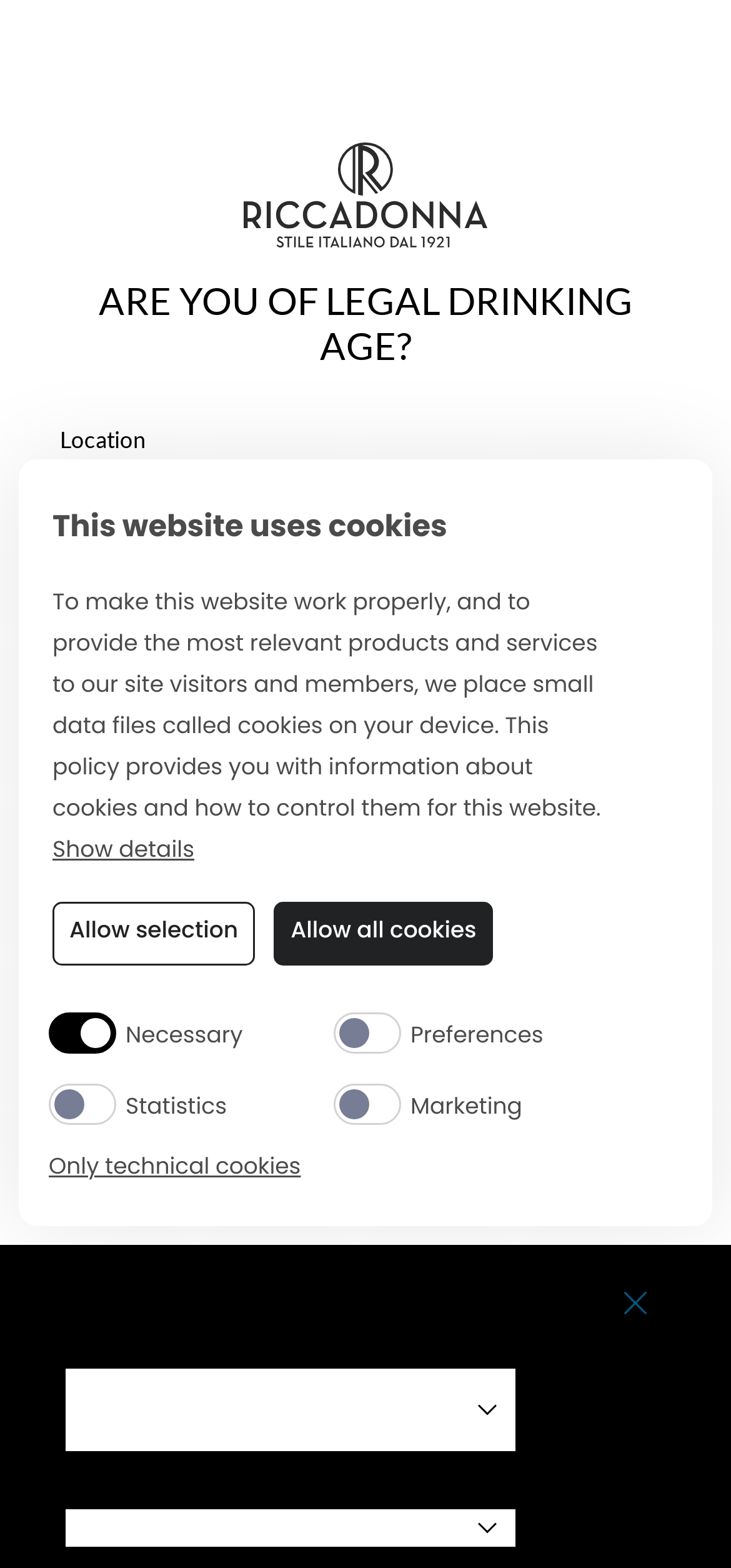Please specify the bounding box coordinates of the clickable region necessary for completing the following instruction: "Click the YES button". The coordinates must consist of four float numbers between 0 and 1, i.e., [left, top, right, bottom].

[0.082, 0.376, 0.918, 0.429]